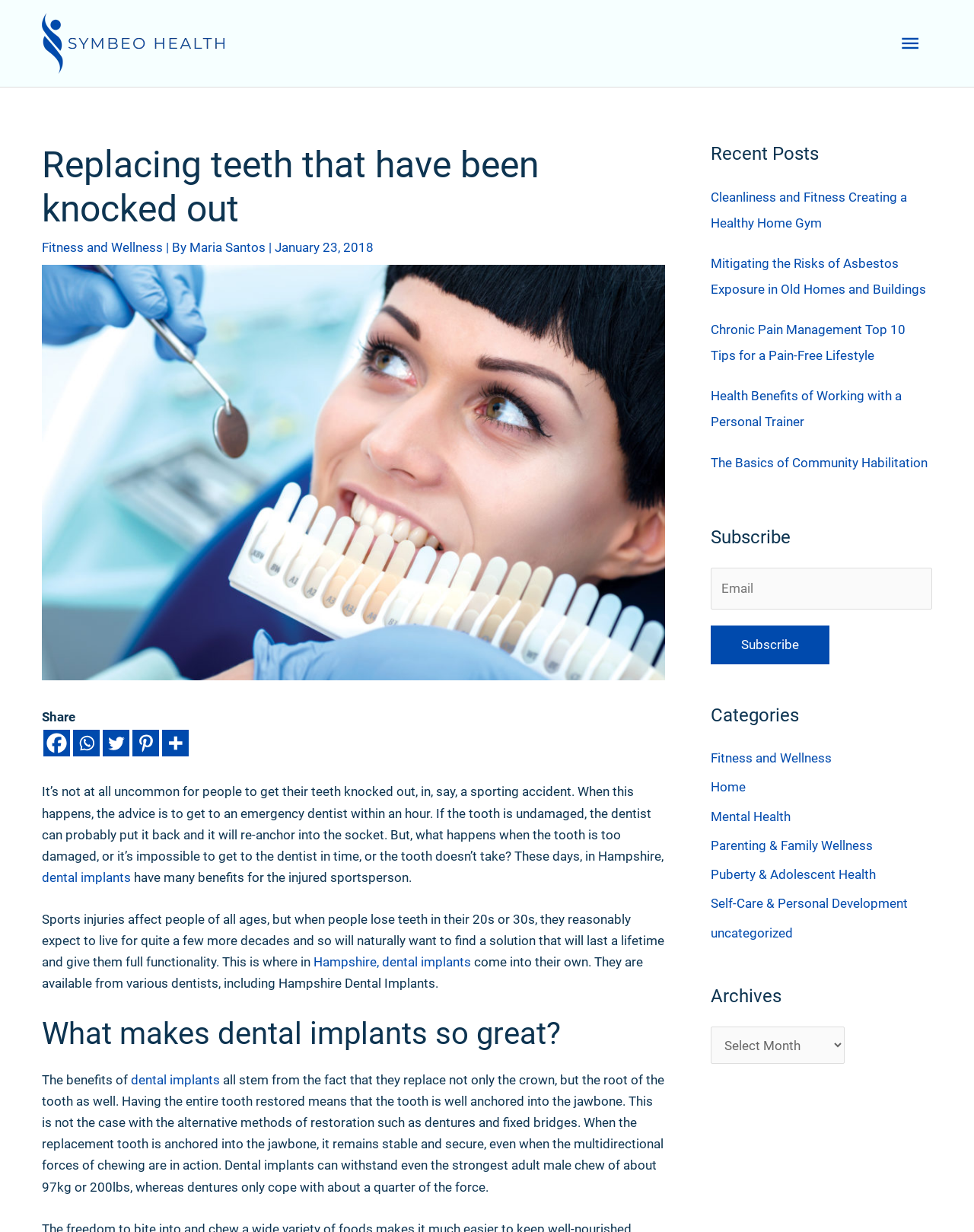What is the text of the first heading on the webpage?
Answer the question with a single word or phrase derived from the image.

Replacing teeth that have been knocked out